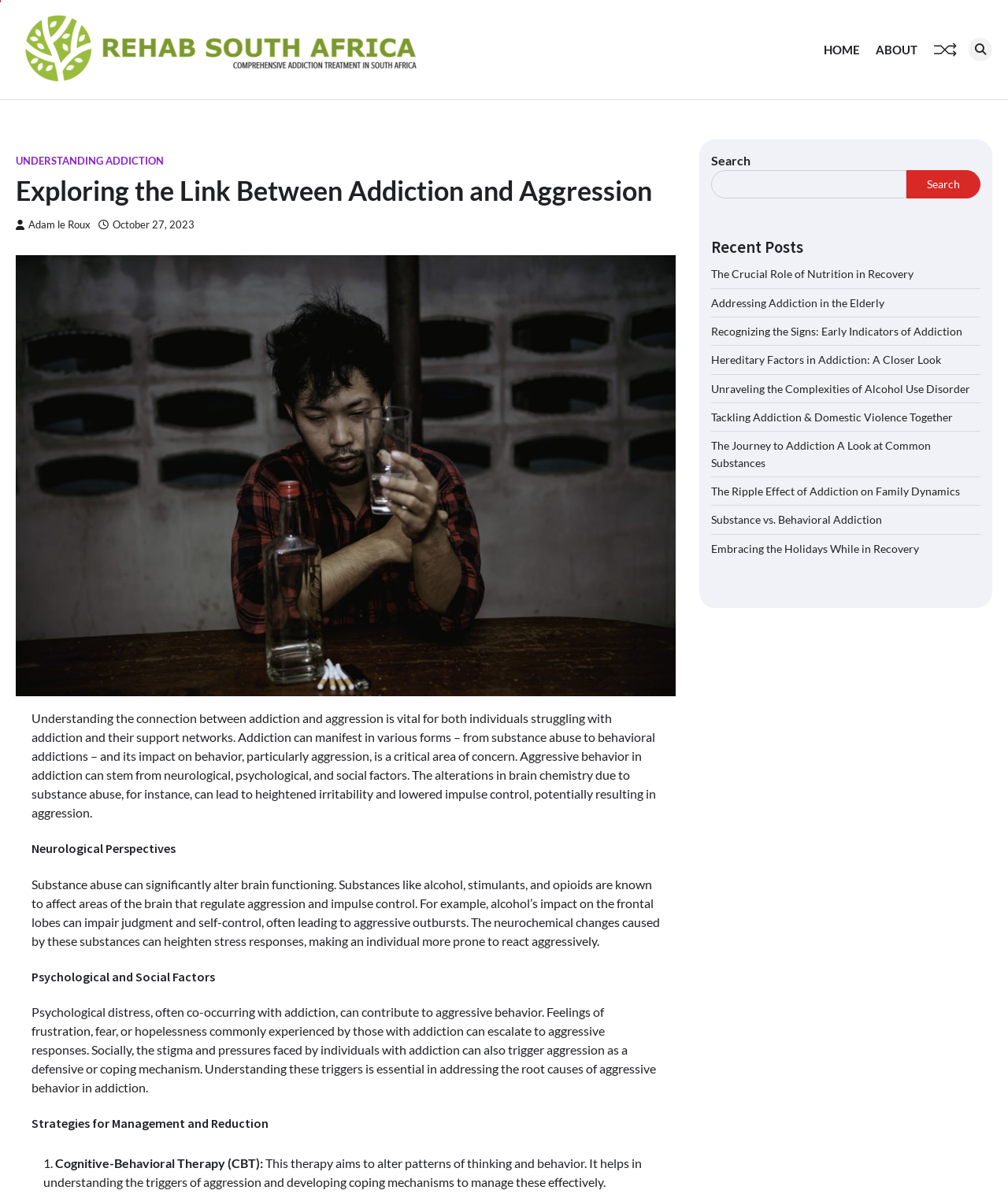What can alter brain functioning?
Offer a detailed and full explanation in response to the question.

According to the webpage, substance abuse can significantly alter brain functioning, affecting areas of the brain that regulate aggression and impulse control. For example, alcohol's impact on the frontal lobes can impair judgment and self-control, often leading to aggressive outbursts.